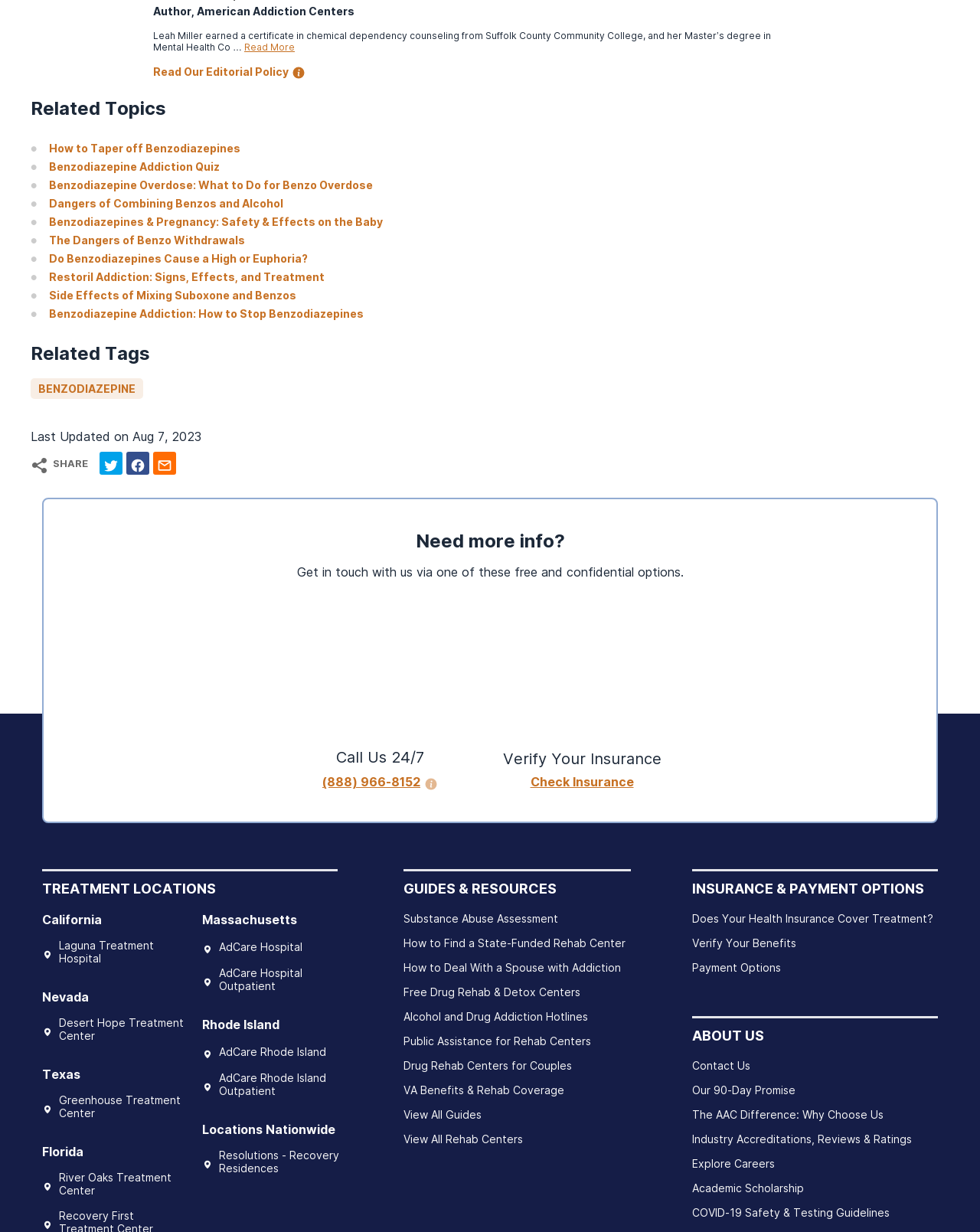Find the bounding box coordinates of the element you need to click on to perform this action: 'Learn about treatment approaches for drug addiction'. The coordinates should be represented by four float values between 0 and 1, in the format [left, top, right, bottom].

[0.294, 0.017, 0.542, 0.027]